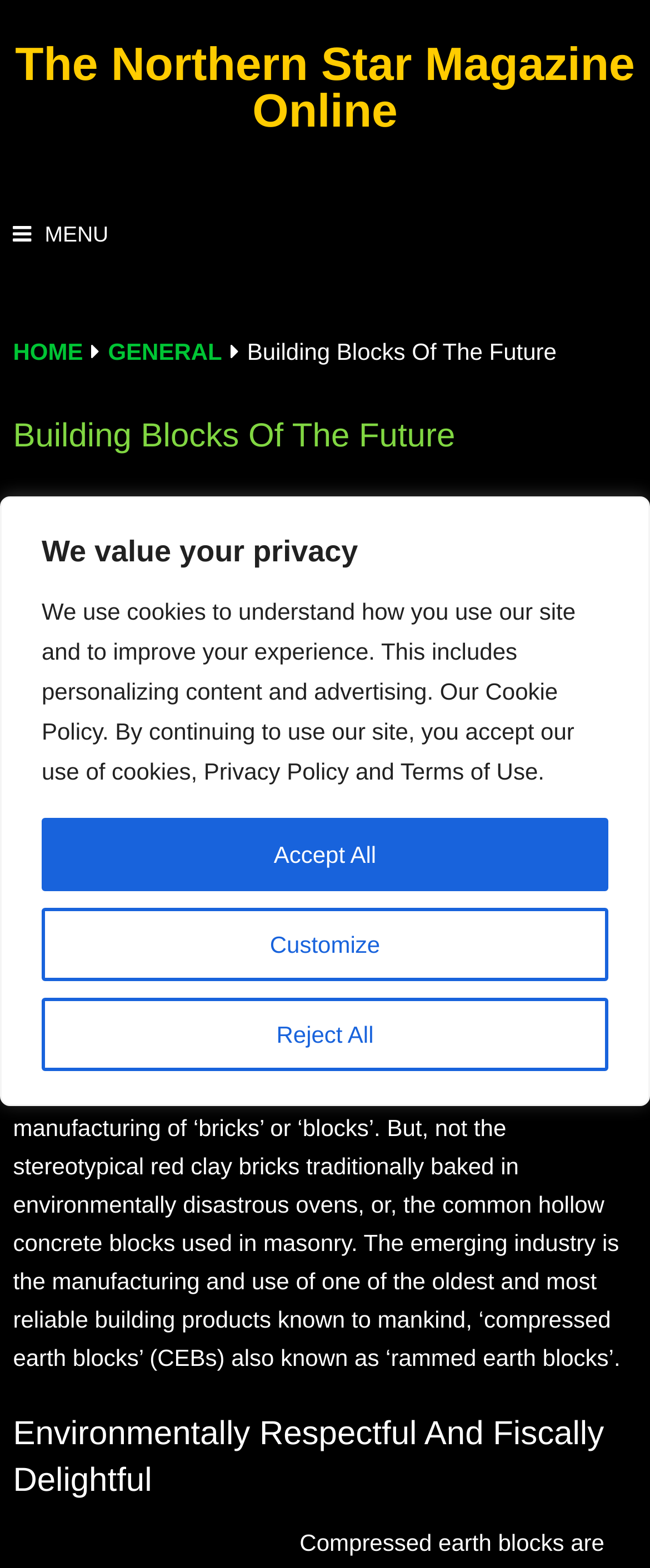Using floating point numbers between 0 and 1, provide the bounding box coordinates in the format (top-left x, top-left y, bottom-right x, bottom-right y). Locate the UI element described here: Home

[0.02, 0.216, 0.128, 0.233]